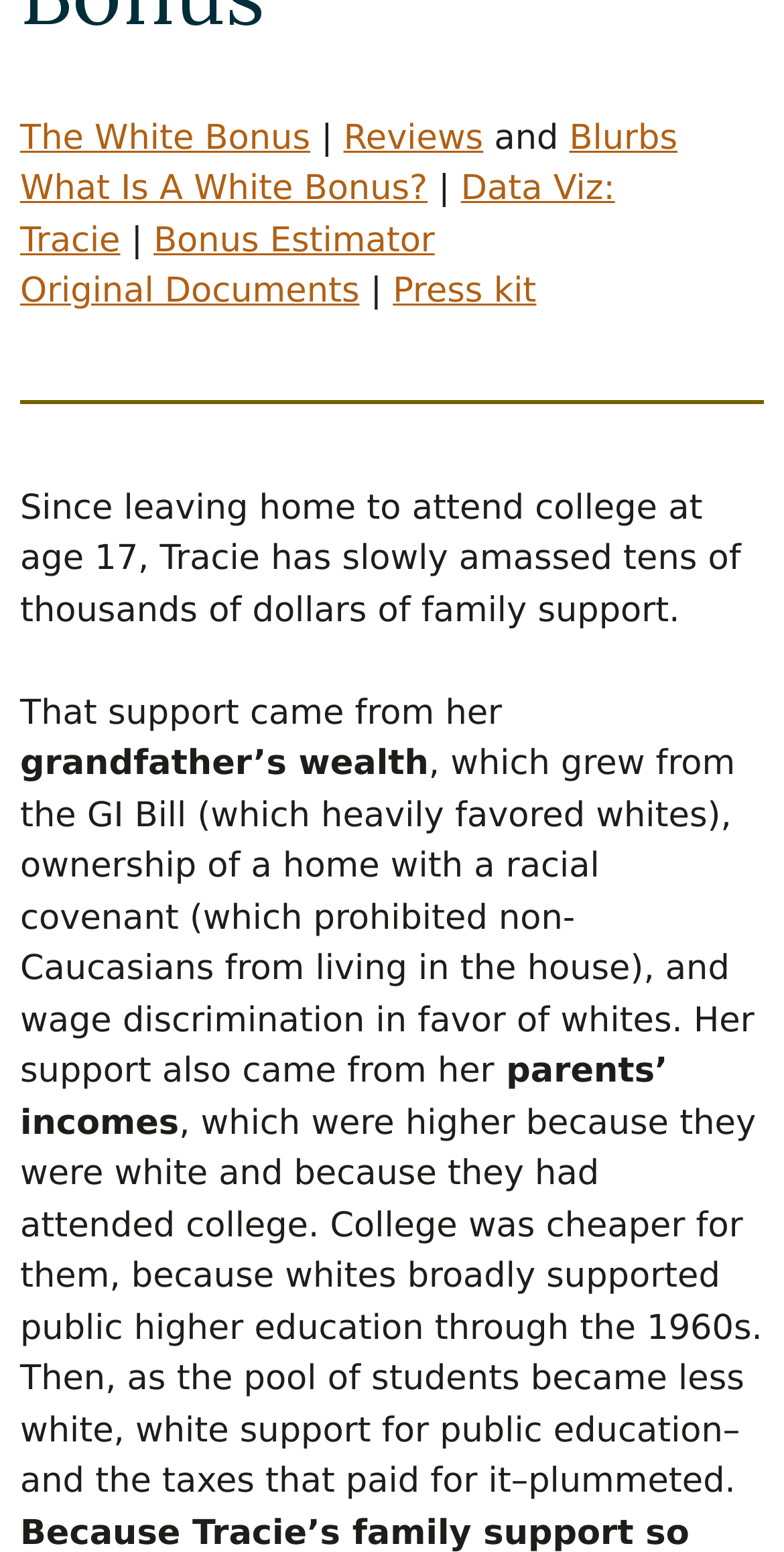Predict the bounding box coordinates for the UI element described as: "What Is A White Bonus?". The coordinates should be four float numbers between 0 and 1, presented as [left, top, right, bottom].

[0.026, 0.109, 0.545, 0.135]